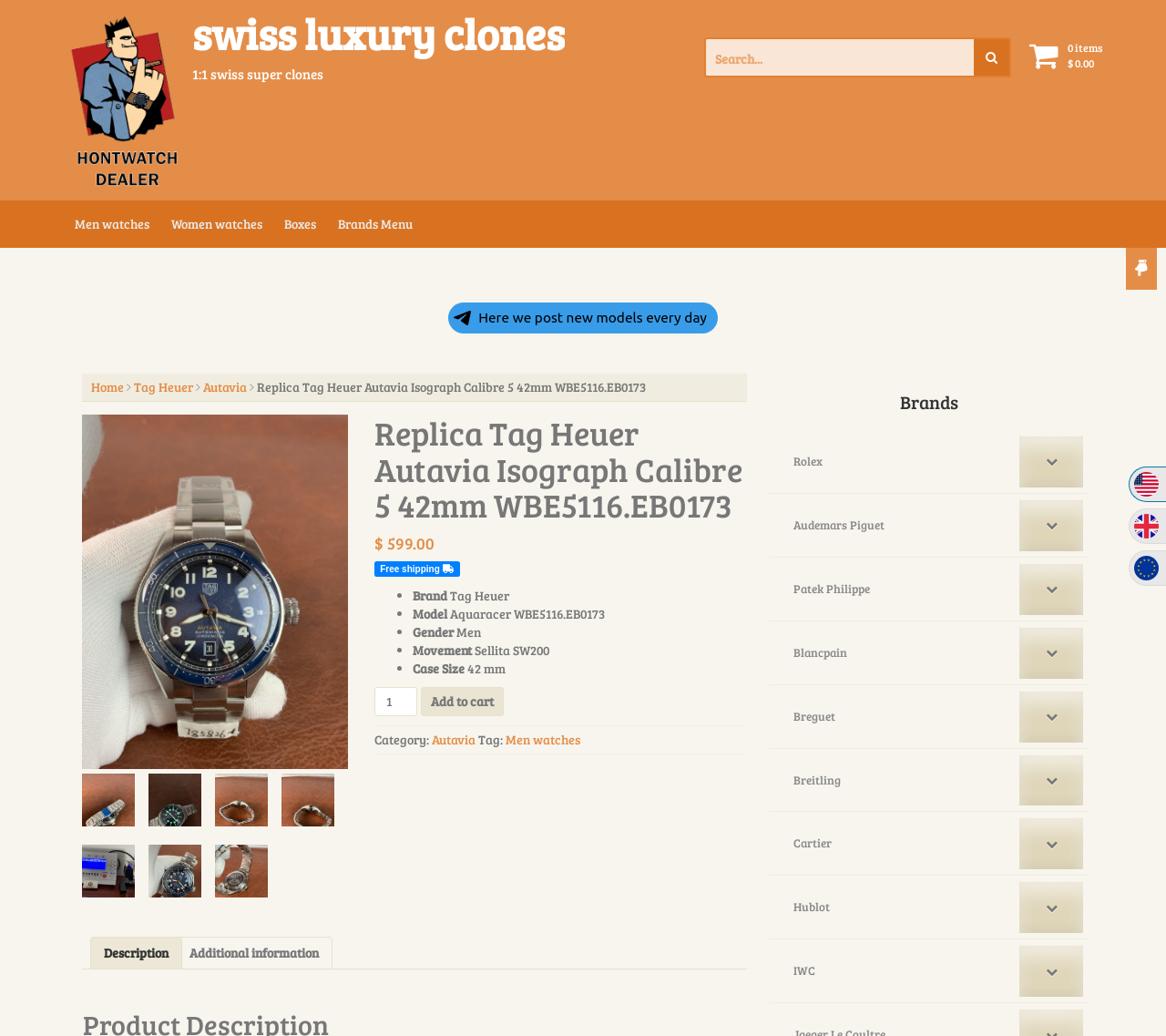Select the bounding box coordinates of the element I need to click to carry out the following instruction: "View men watches".

[0.055, 0.194, 0.138, 0.24]